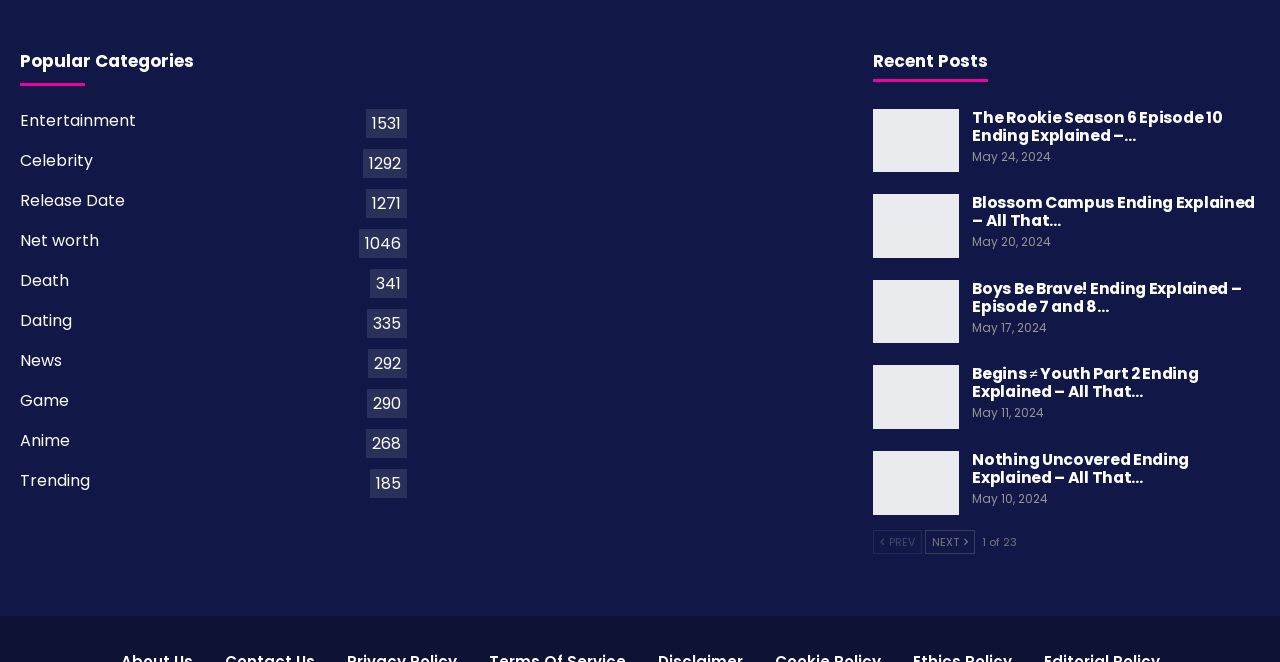Find the UI element described as: "Social Media" and predict its bounding box coordinates. Ensure the coordinates are four float numbers between 0 and 1, [left, top, right, bottom].

None